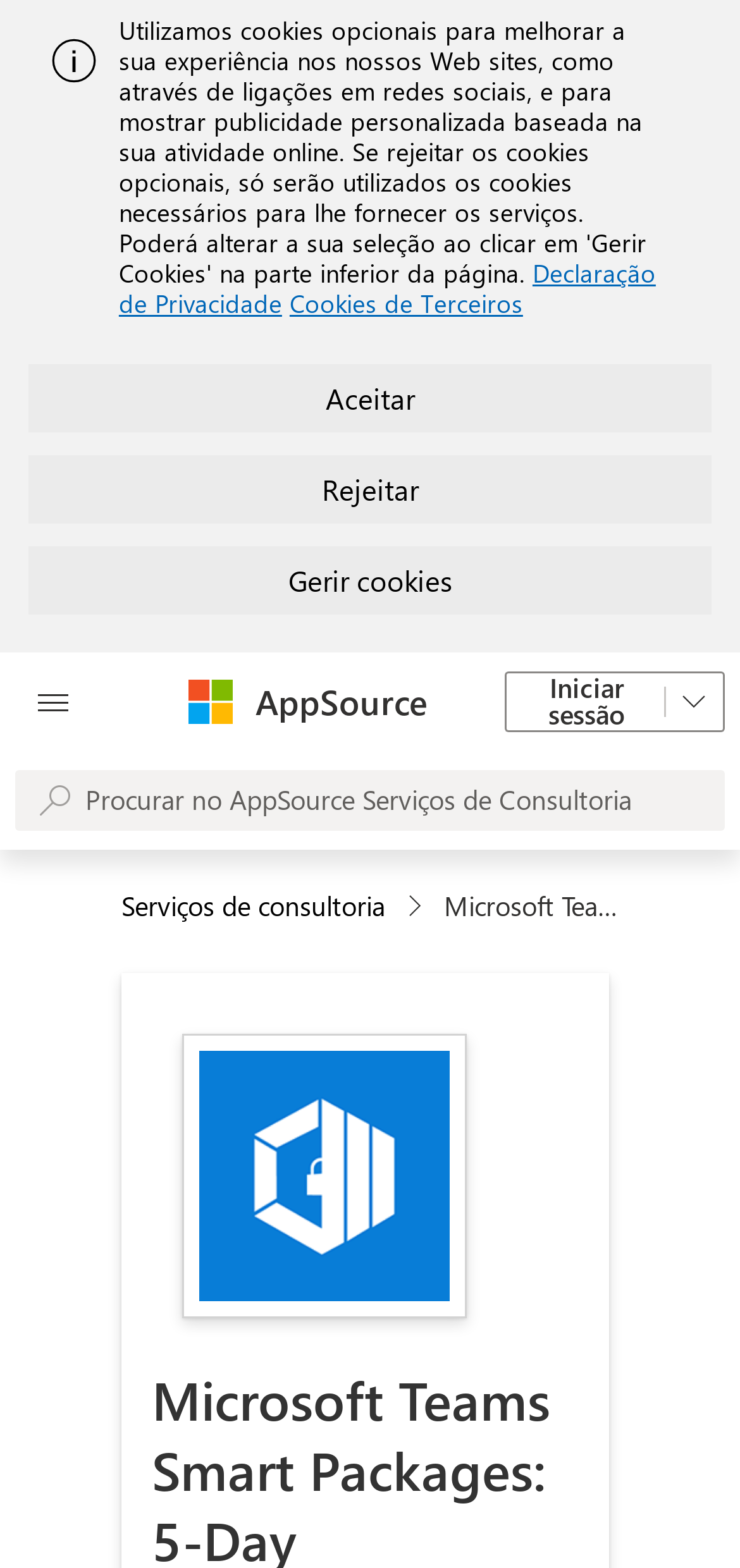Provide your answer in a single word or phrase: 
What is the purpose of the 'Serviços de consultoria' button?

To search for services